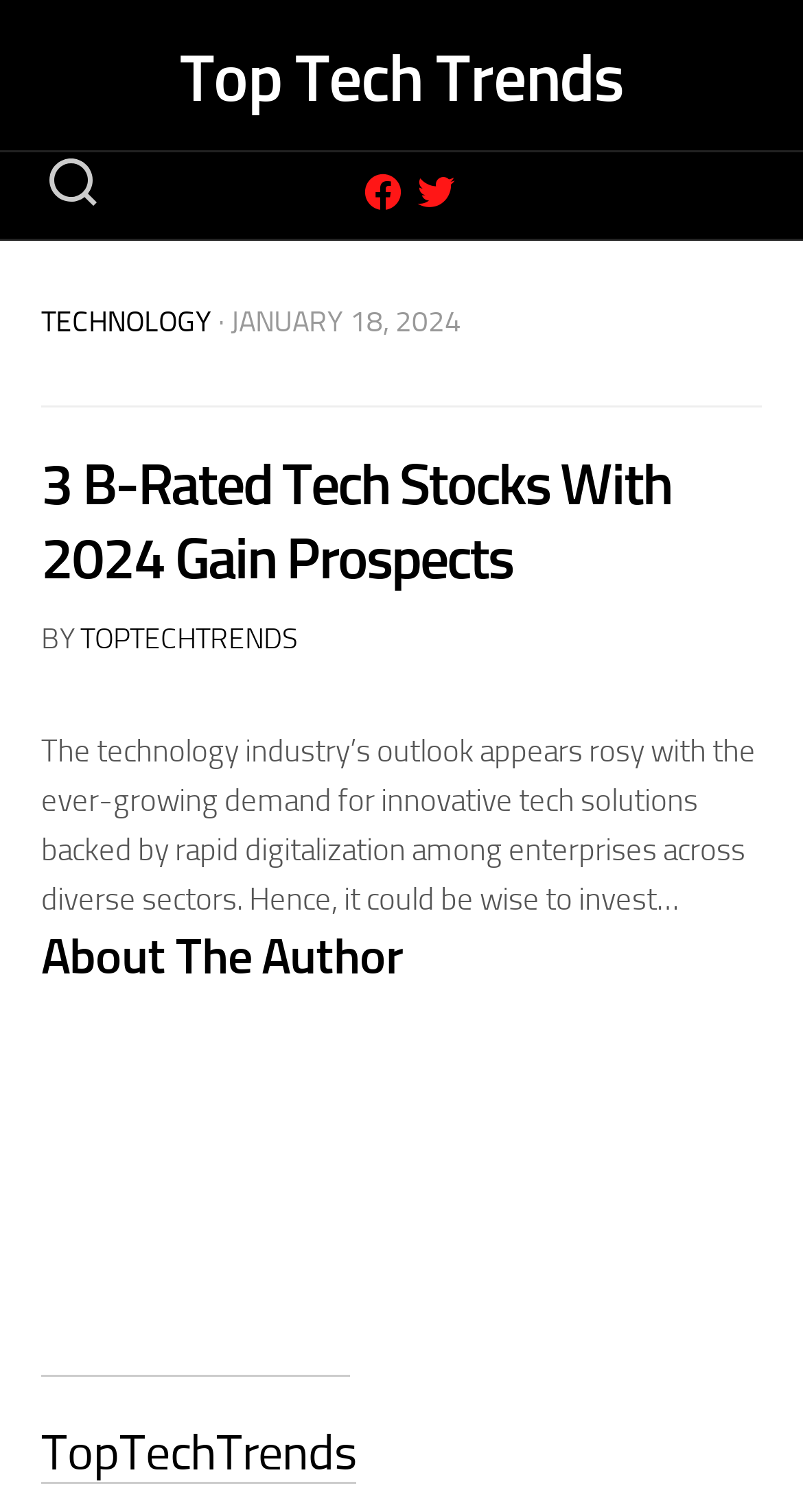What is the main title displayed on this webpage?

3 B-Rated Tech Stocks With 2024 Gain Prospects